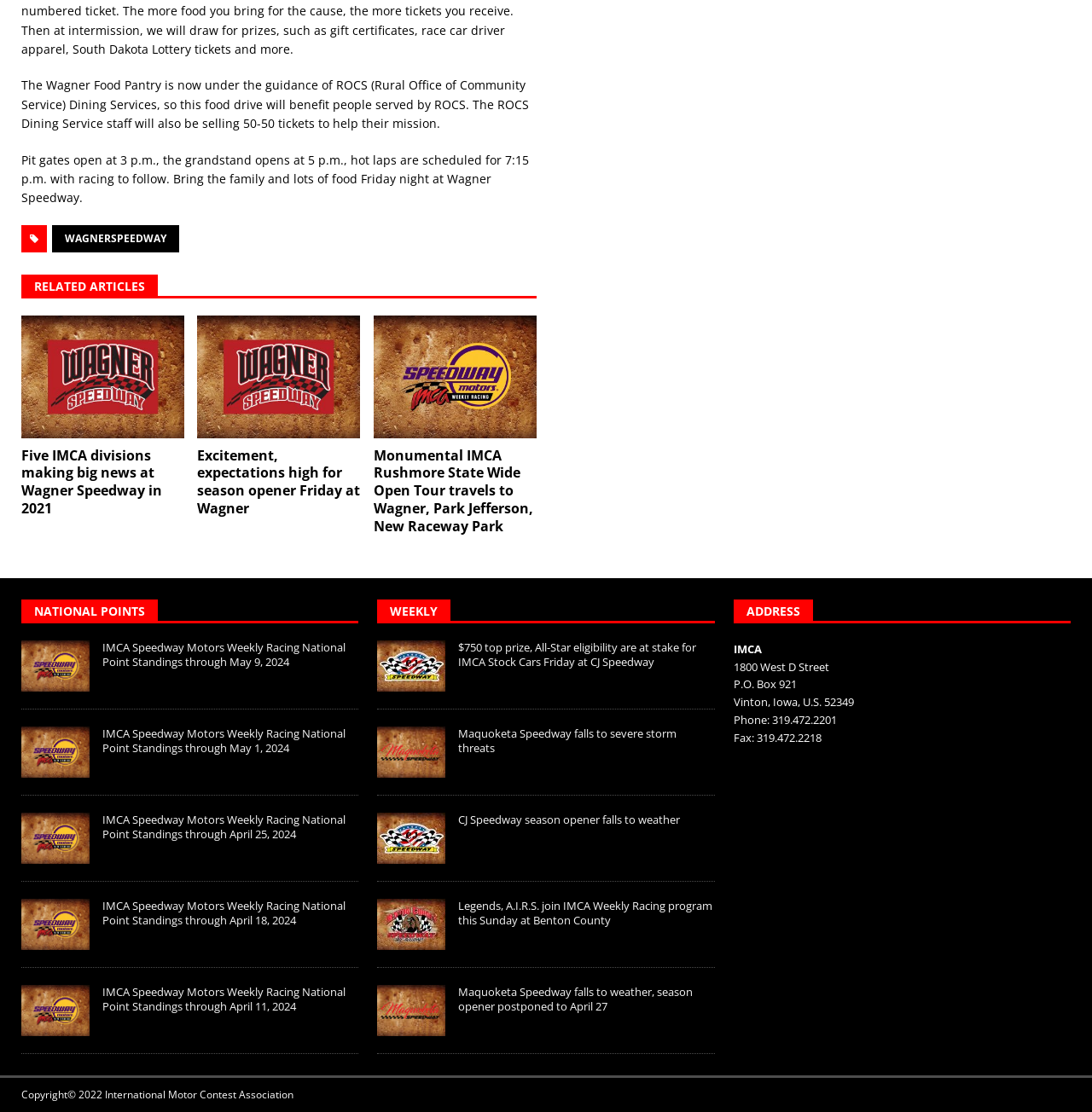Use a single word or phrase to answer this question: 
How many national point standings are listed?

5